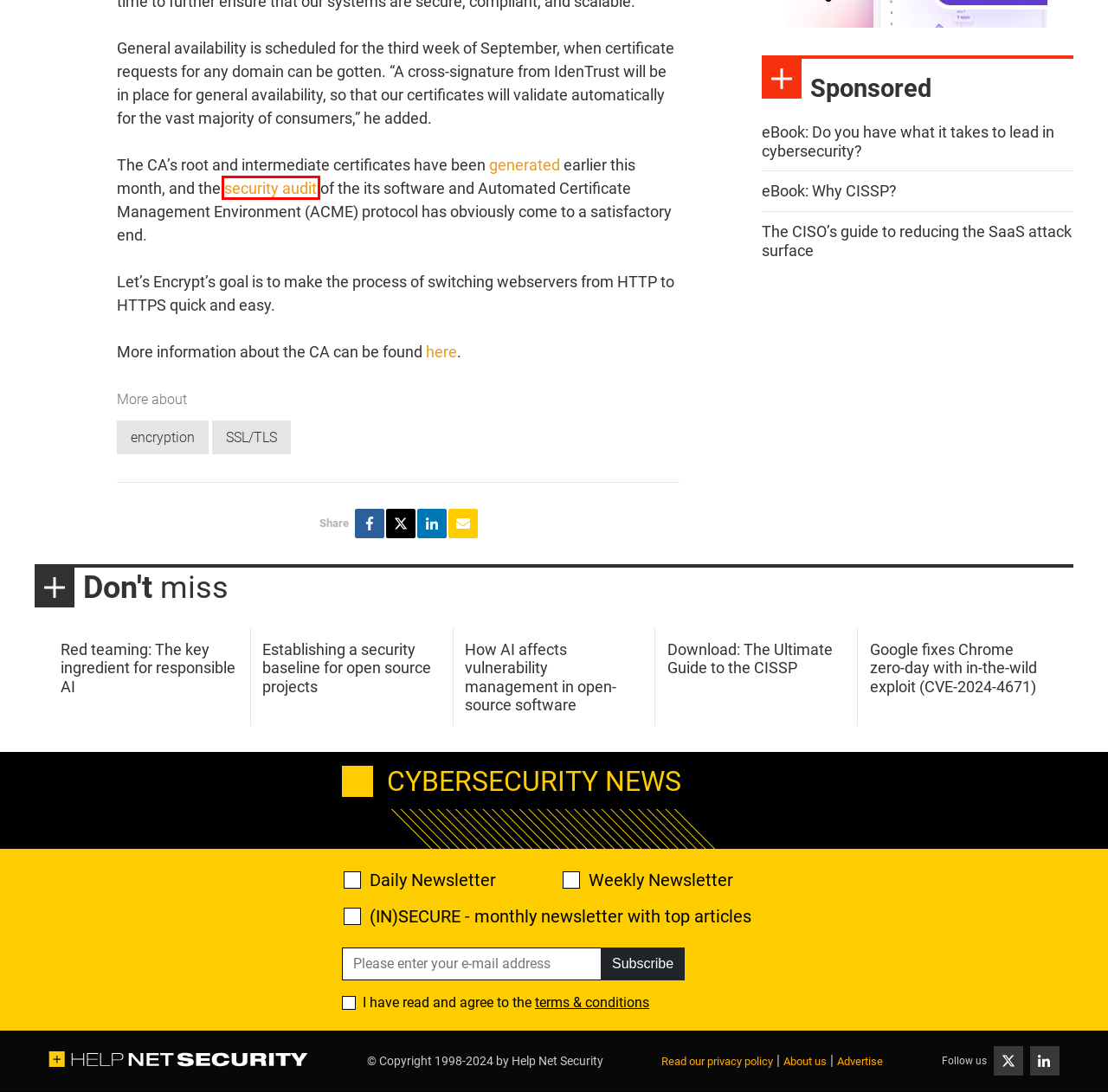You are given a screenshot depicting a webpage with a red bounding box around a UI element. Select the description that best corresponds to the new webpage after clicking the selected element. Here are the choices:
A. eBook: Why CISSP? - Help Net Security
B. New non-profit CA aims to make HTTPS use universal - Help Net Security
C. Advertise - Help Net Security
D. eBook: Do you have what it takes to lead in cybersecurity? - Help Net Security
E. Google fixes Chrome zero-day with in-the-wild exploit (CVE-2024-4671) - Help Net Security
F. Let's Encrypt Root and Intermediate Certificates -  Let's Encrypt
G. SSL/TLS Archives - Help Net Security
H. ISRG Engages NCC Group for Let's Encrypt Audit -  Let's Encrypt

H